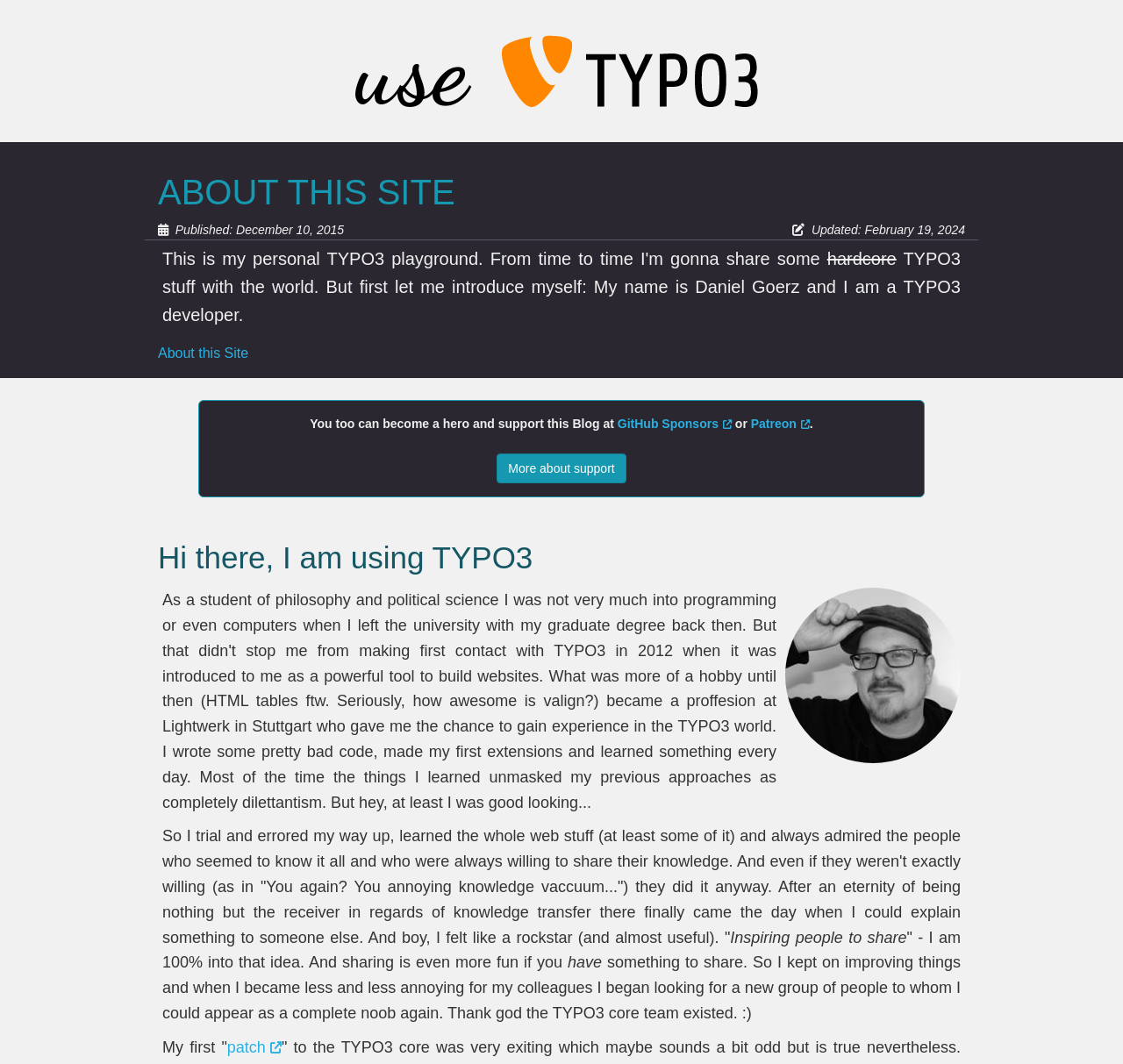Bounding box coordinates should be provided in the format (top-left x, top-left y, bottom-right x, bottom-right y) with all values between 0 and 1. Identify the bounding box for this UI element: patch

[0.202, 0.976, 0.251, 0.992]